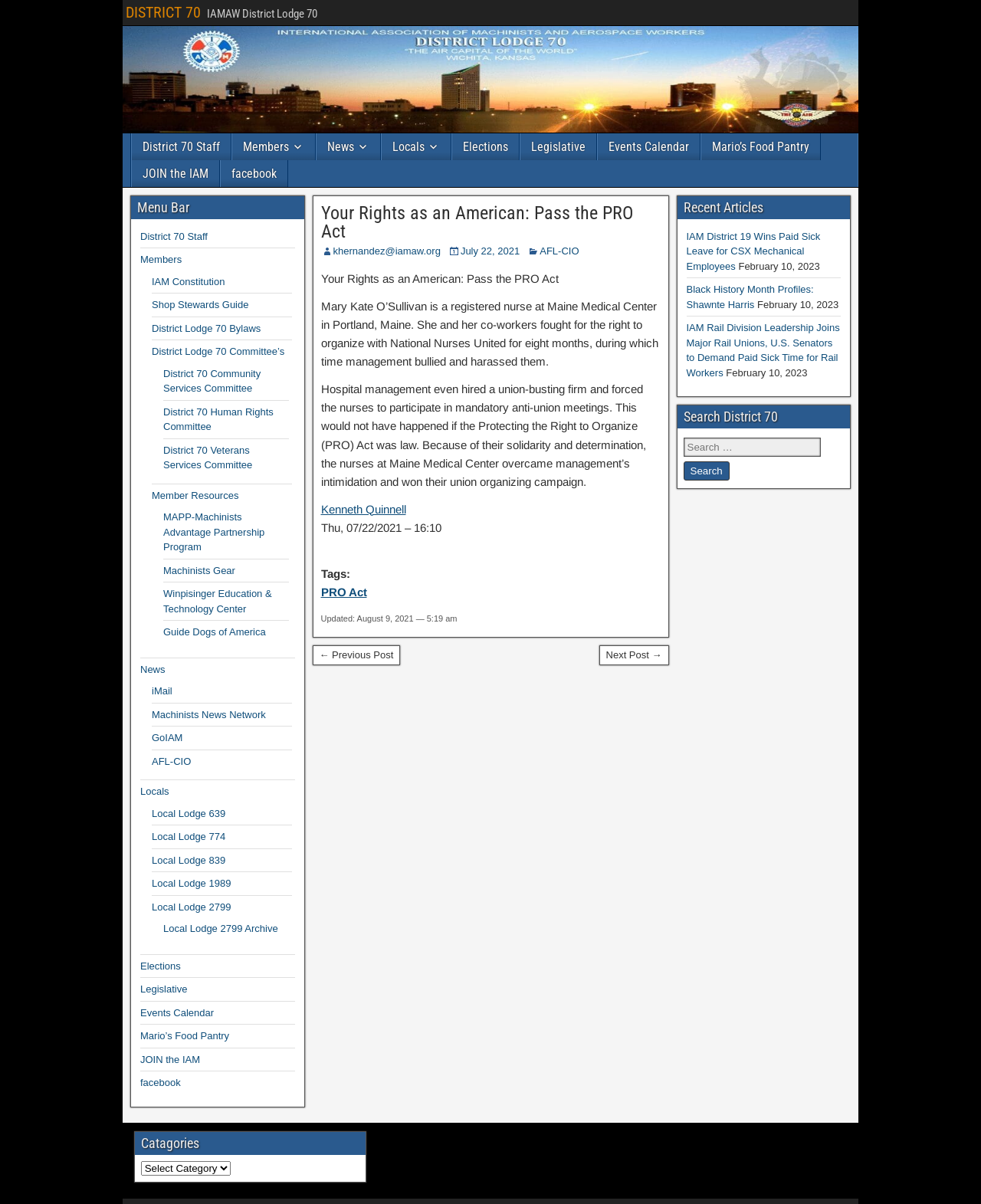What is the topic of the main article?
Carefully analyze the image and provide a thorough answer to the question.

The topic of the main article can be inferred from the heading element 'Your Rights as an American: Pass the PRO Act' and the content of the article, which discusses the PRO Act and its impact on workers.